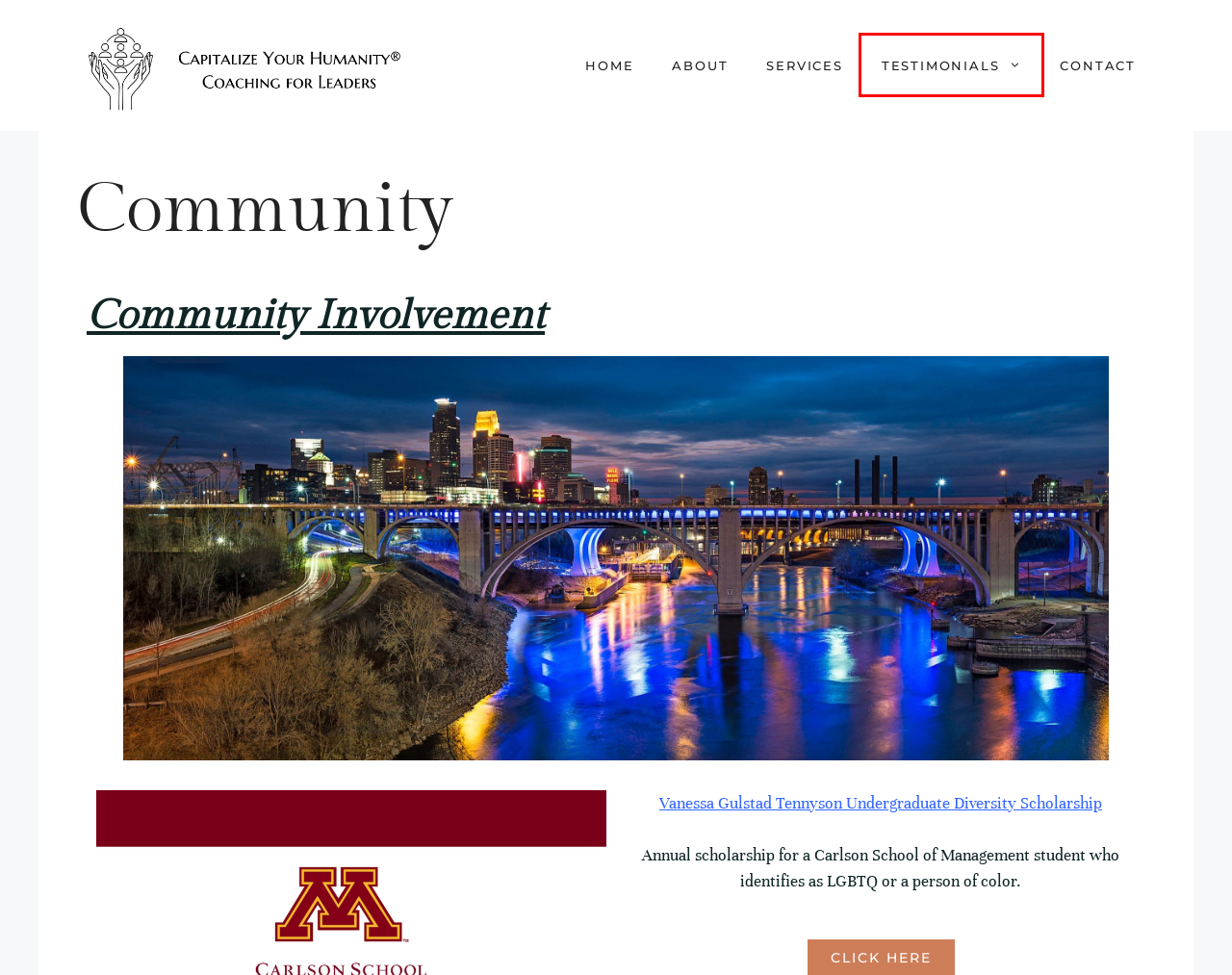Evaluate the webpage screenshot and identify the element within the red bounding box. Select the webpage description that best fits the new webpage after clicking the highlighted element. Here are the candidates:
A. Minnesota's Largest LGBTQ+ Advocacy Organization | OutFront Minnesota
B. Testimonials - CAPITALIZE YOUR HUMANITY
C. Services - CAPITALIZE YOUR HUMANITY
D. Client Representative Companies - CAPITALIZE YOUR HUMANITY
E. Contact - CAPITALIZE YOUR HUMANITY
F. Transgender and Intersex Specialty Care Clinic in Minnesota - Overview - Mayo Clinic
G. About - CAPITALIZE YOUR HUMANITY
H. Home - CAPITALIZE YOUR HUMANITY

B